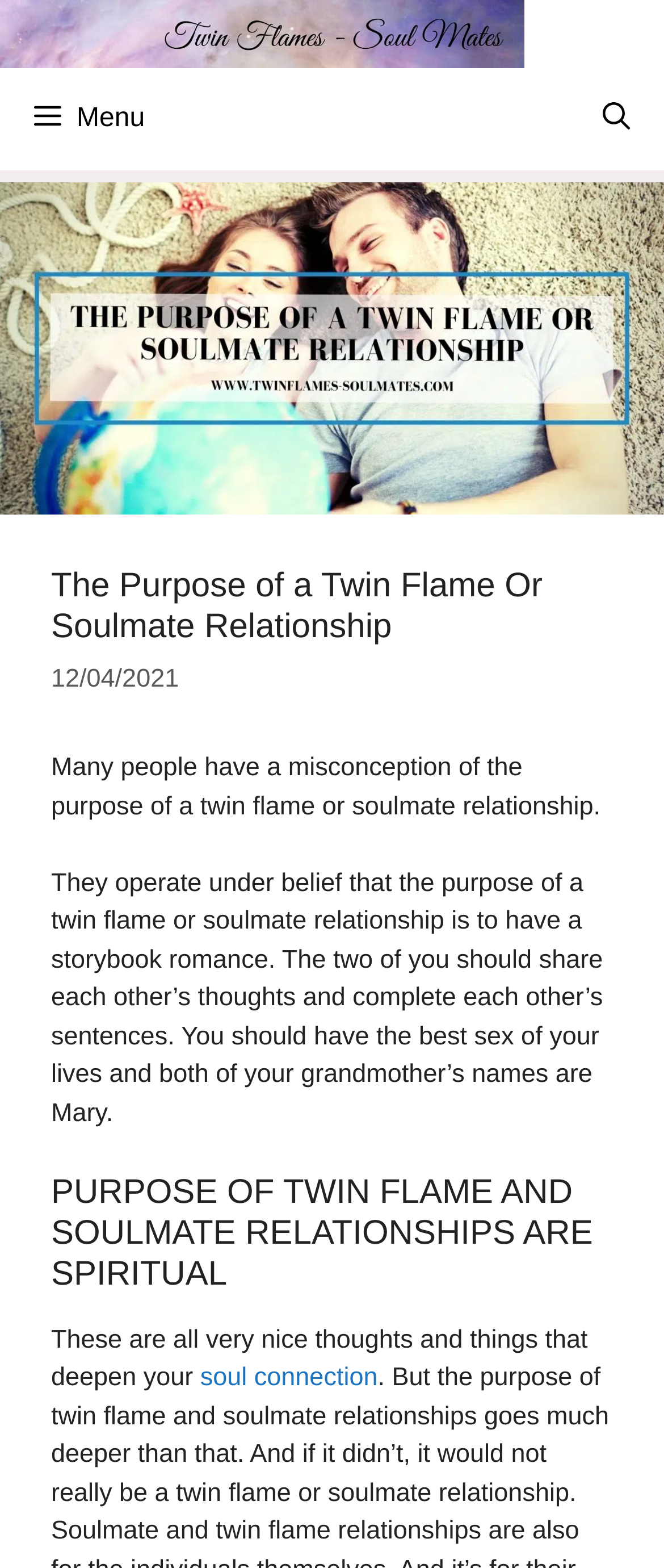What is the actual purpose of twin flame and soulmate relationships?
Refer to the screenshot and deliver a thorough answer to the question presented.

The webpage states that the purpose of twin flame and soulmate relationships is spiritual, and not just about having a romantic relationship. It is about deepening one's soul connection.